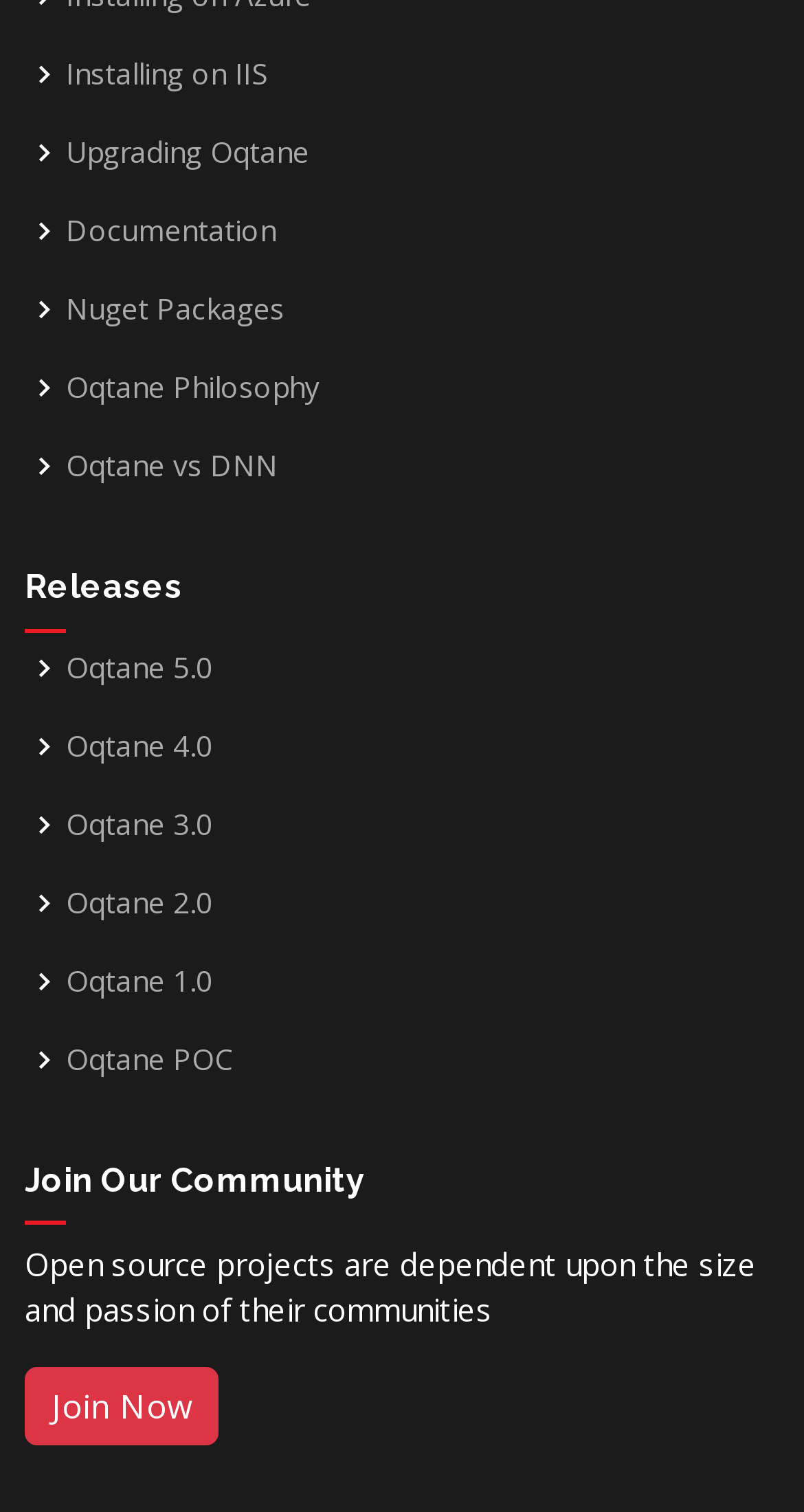Please identify the bounding box coordinates of the area that needs to be clicked to follow this instruction: "Learn about installing on IIS".

[0.082, 0.04, 0.333, 0.059]